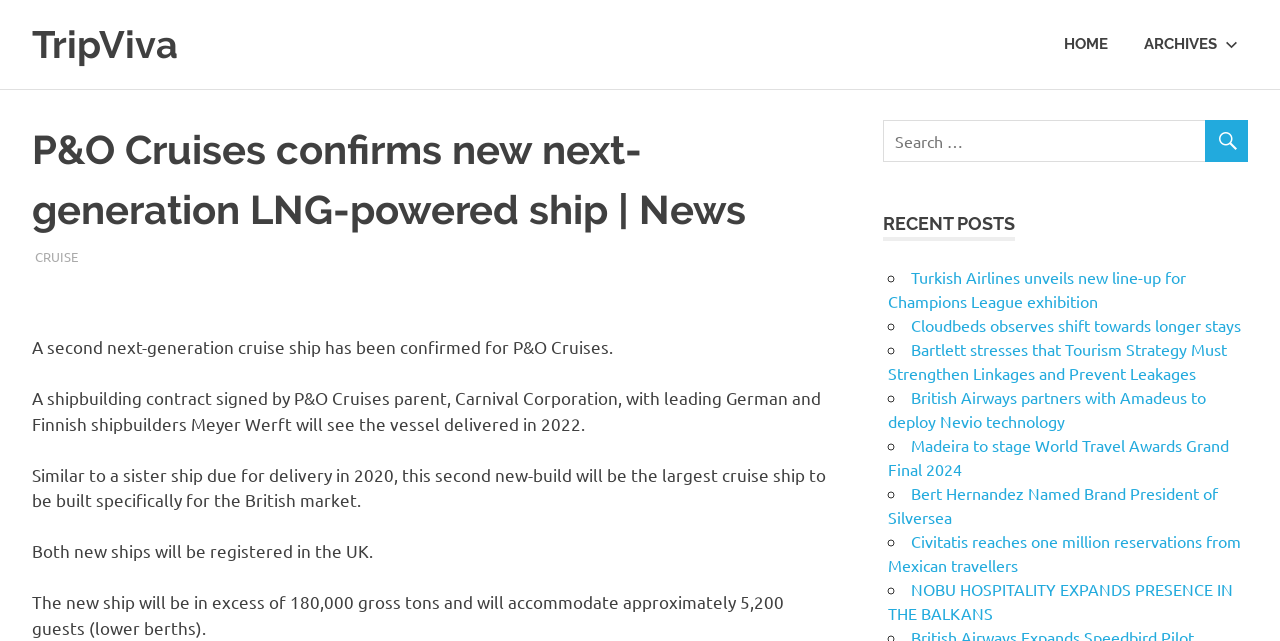Provide a short, one-word or phrase answer to the question below:
How many guests can the new ship accommodate?

5,200